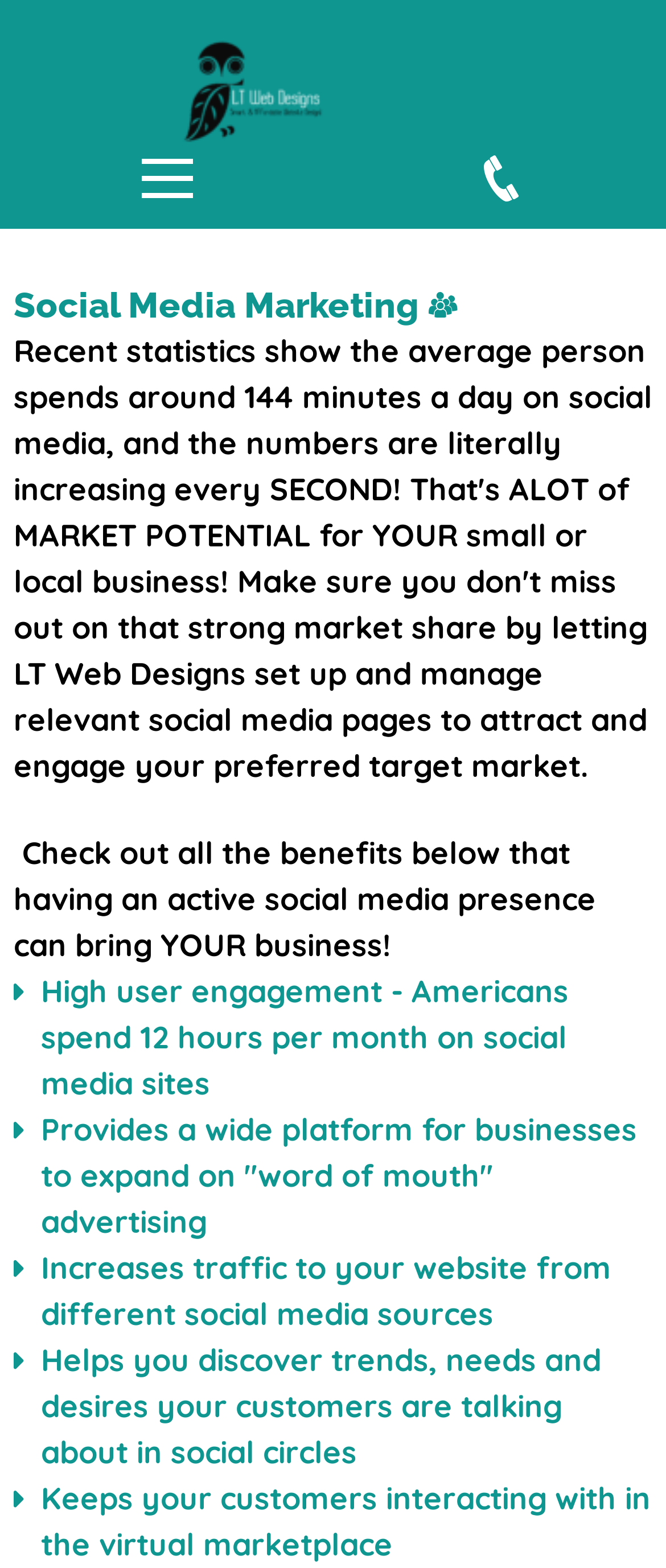Identify the bounding box coordinates of the specific part of the webpage to click to complete this instruction: "Learn about the benefits of social media marketing".

[0.021, 0.531, 0.895, 0.615]